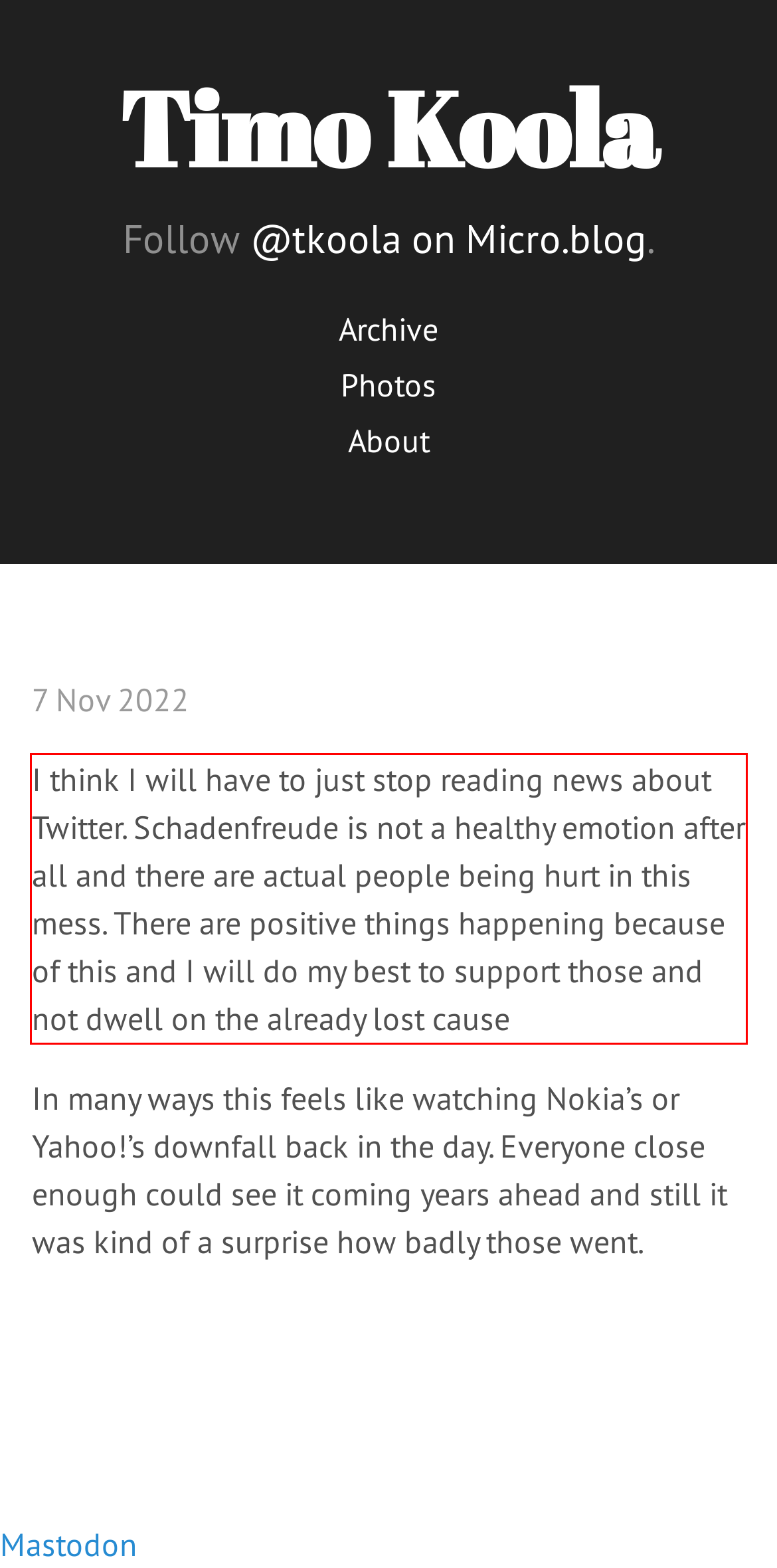Examine the webpage screenshot and use OCR to obtain the text inside the red bounding box.

I think I will have to just stop reading news about Twitter. Schadenfreude is not a healthy emotion after all and there are actual people being hurt in this mess. There are positive things happening because of this and I will do my best to support those and not dwell on the already lost cause